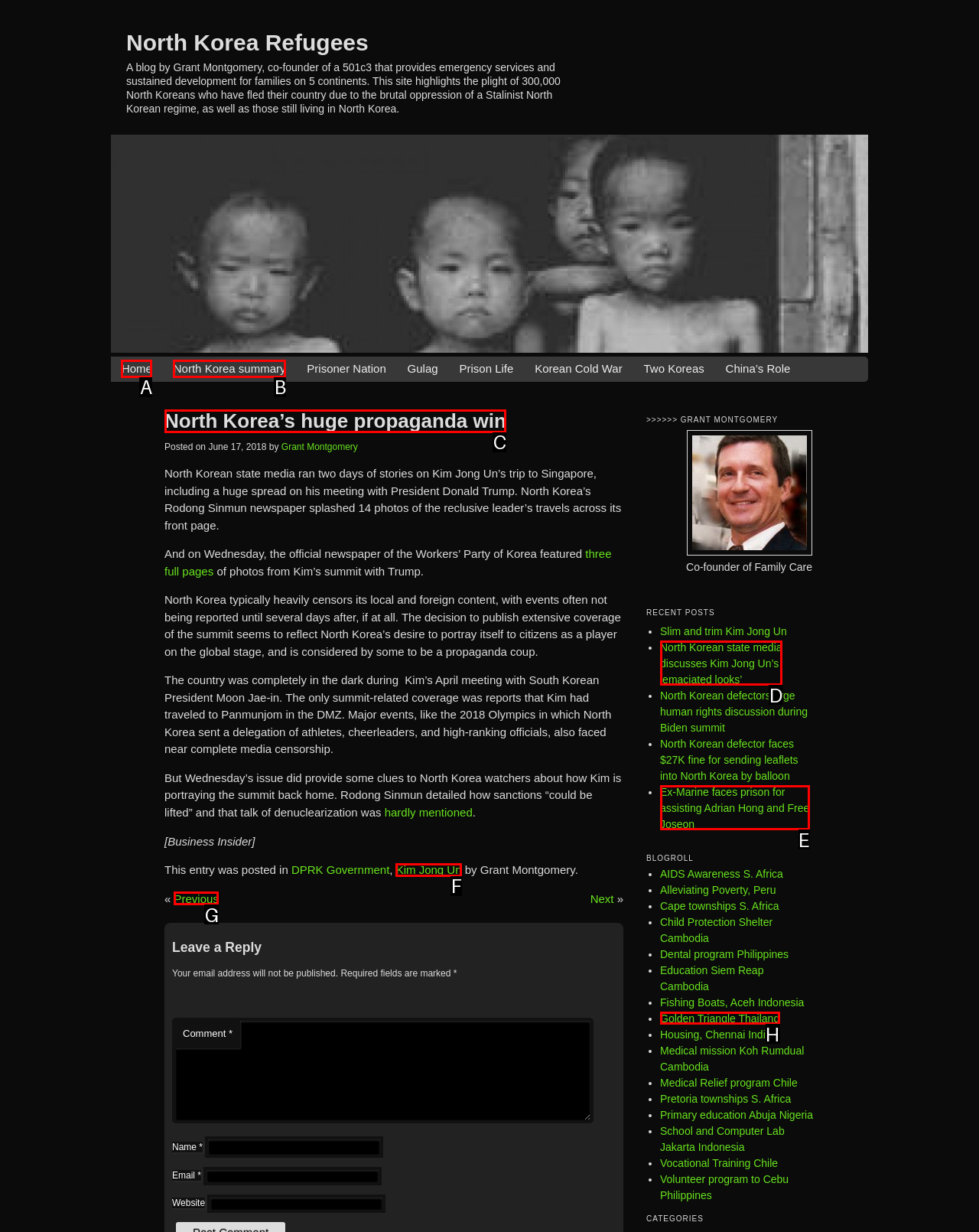Tell me which one HTML element best matches the description: Previous Answer with the option's letter from the given choices directly.

G